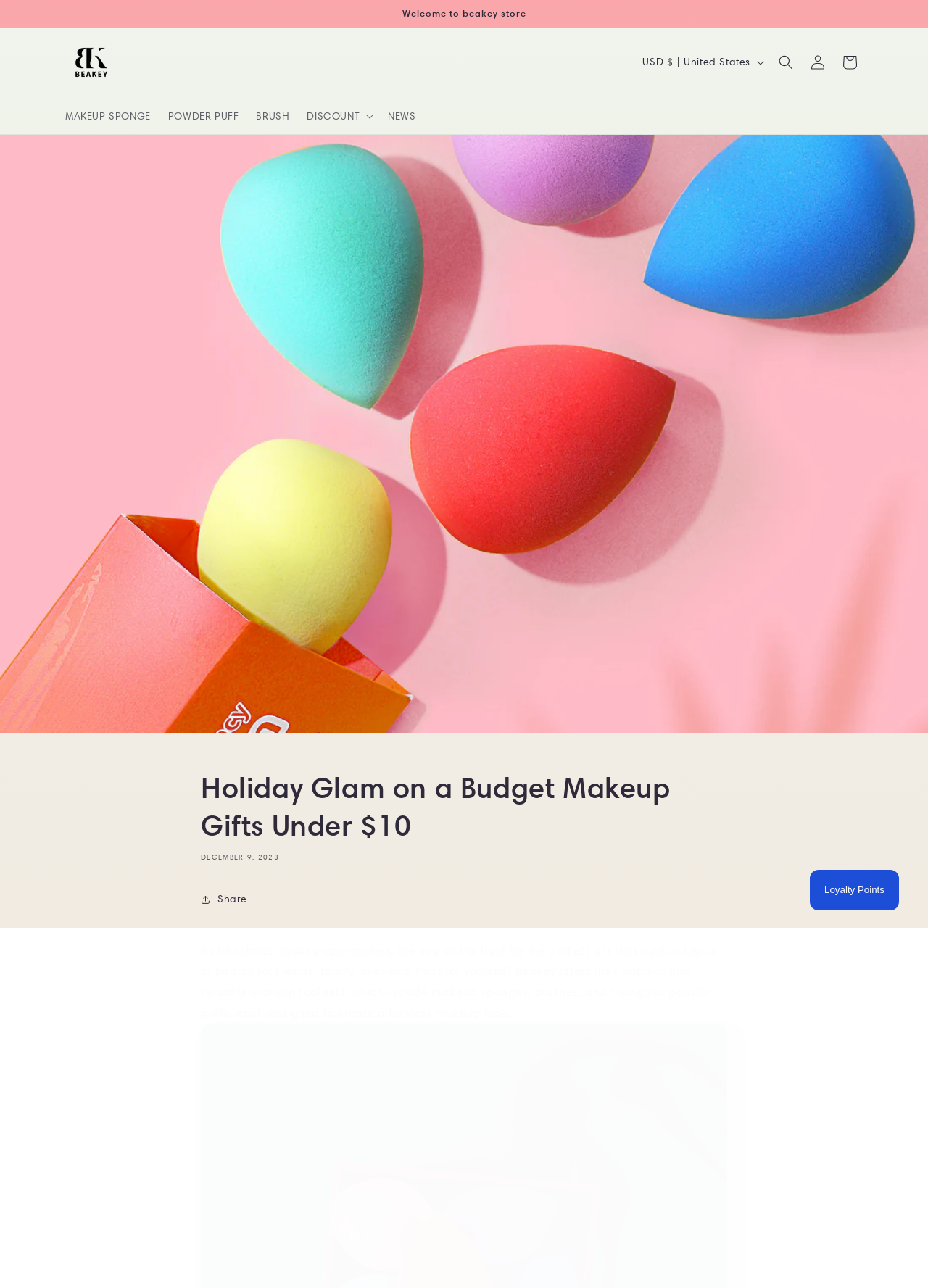Locate the bounding box coordinates of the element that should be clicked to execute the following instruction: "Search for something".

[0.83, 0.036, 0.864, 0.06]